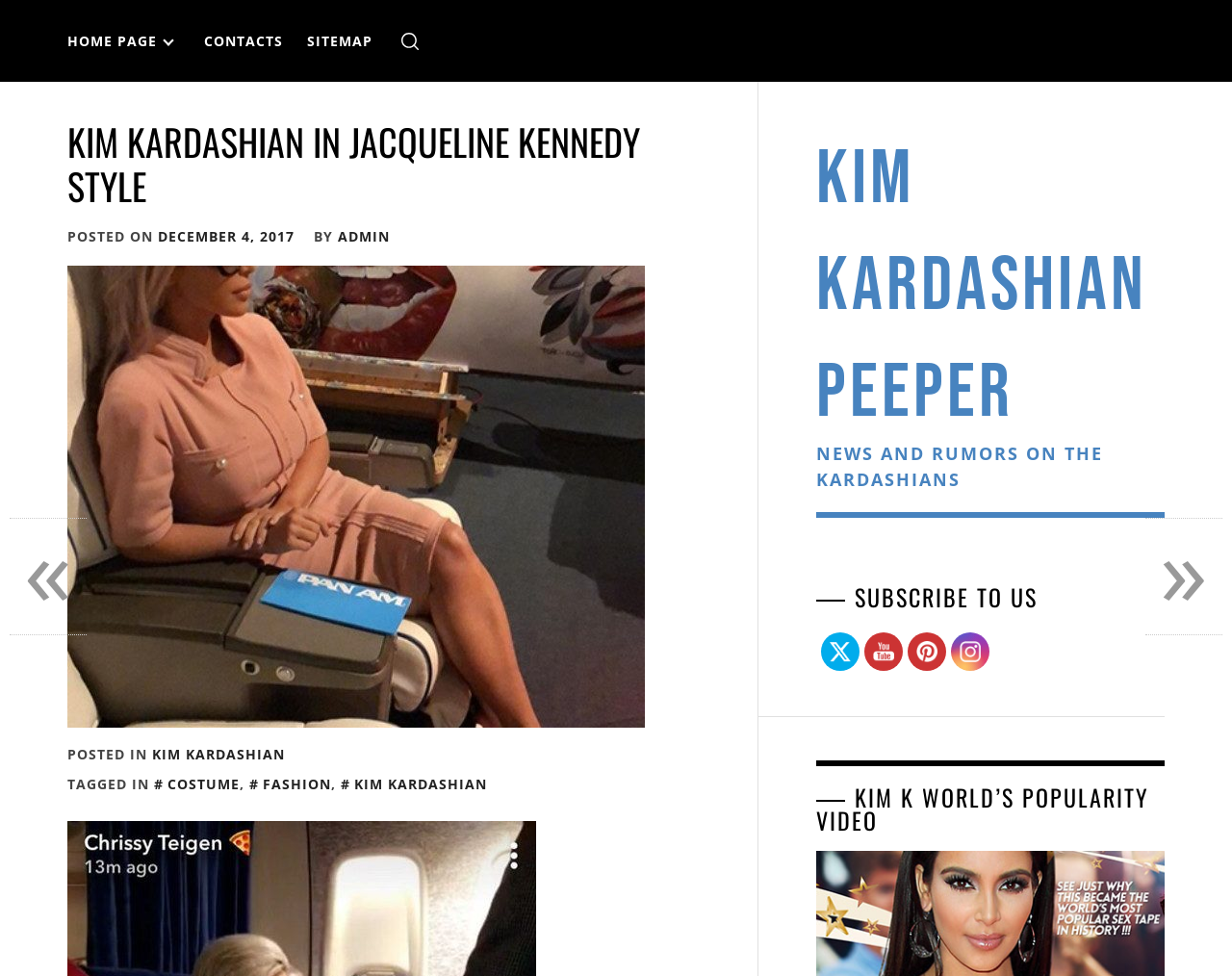Return the bounding box coordinates of the UI element that corresponds to this description: "Kim Kardashian Peeper". The coordinates must be given as four float numbers in the range of 0 and 1, [left, top, right, bottom].

[0.663, 0.137, 0.931, 0.45]